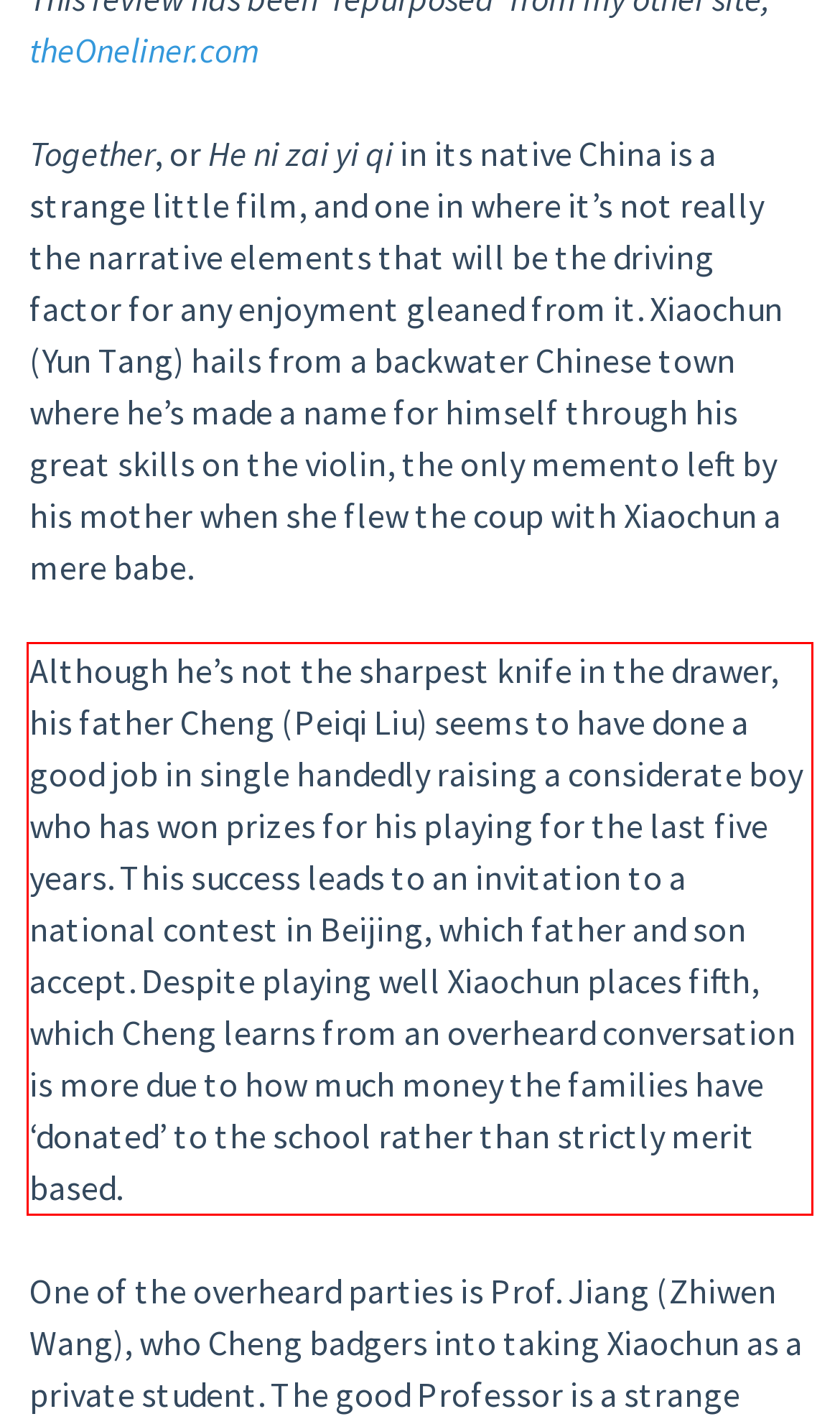Please identify the text within the red rectangular bounding box in the provided webpage screenshot.

Although he’s not the sharpest knife in the drawer, his father Cheng (Peiqi Liu) seems to have done a good job in single handedly raising a considerate boy who has won prizes for his playing for the last five years. This success leads to an invitation to a national contest in Beijing, which father and son accept. Despite playing well Xiaochun places fifth, which Cheng learns from an overheard conversation is more due to how much money the families have ‘donated’ to the school rather than strictly merit based.